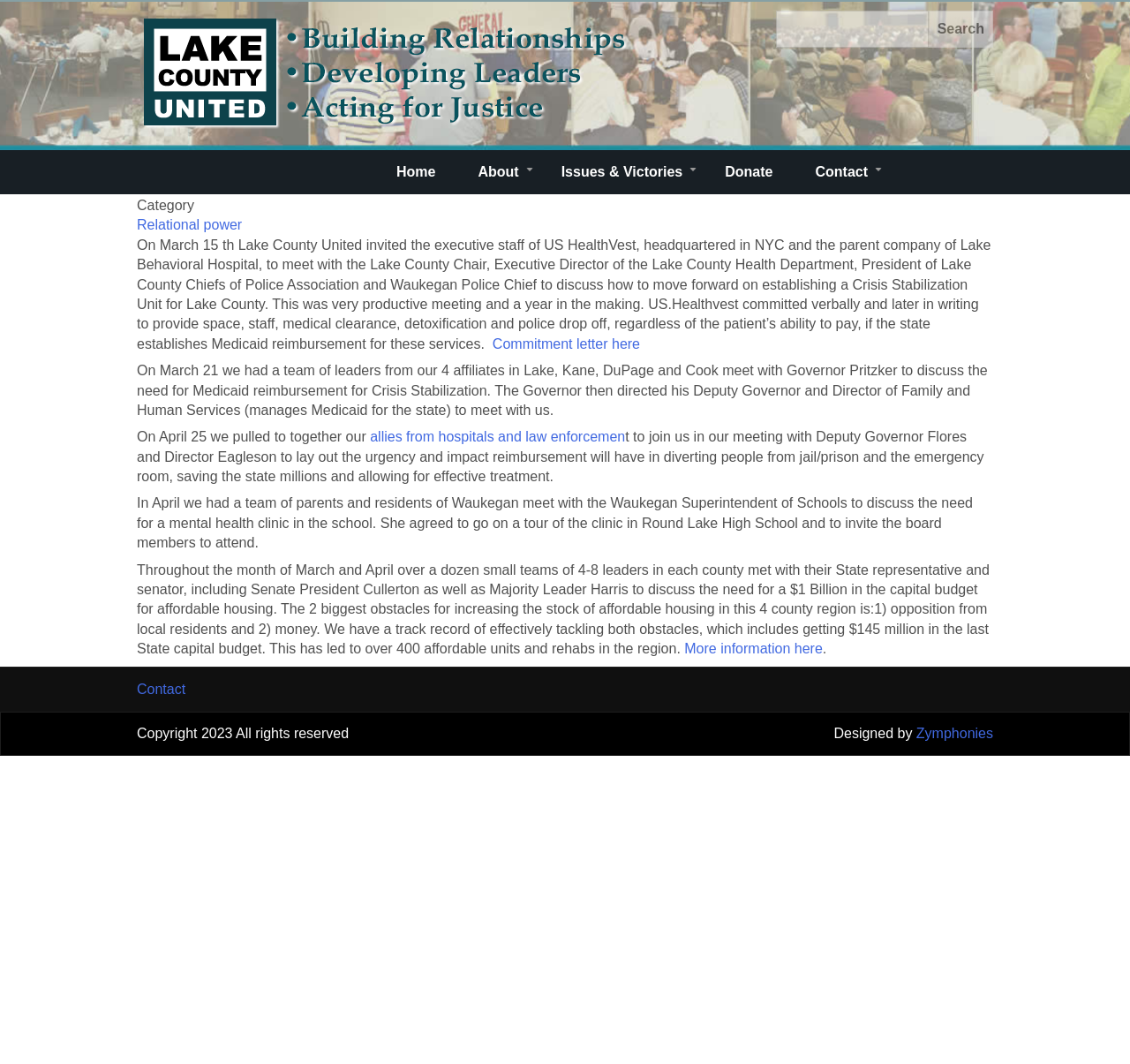Use a single word or phrase to answer this question: 
Who designed the website?

Zymphonies